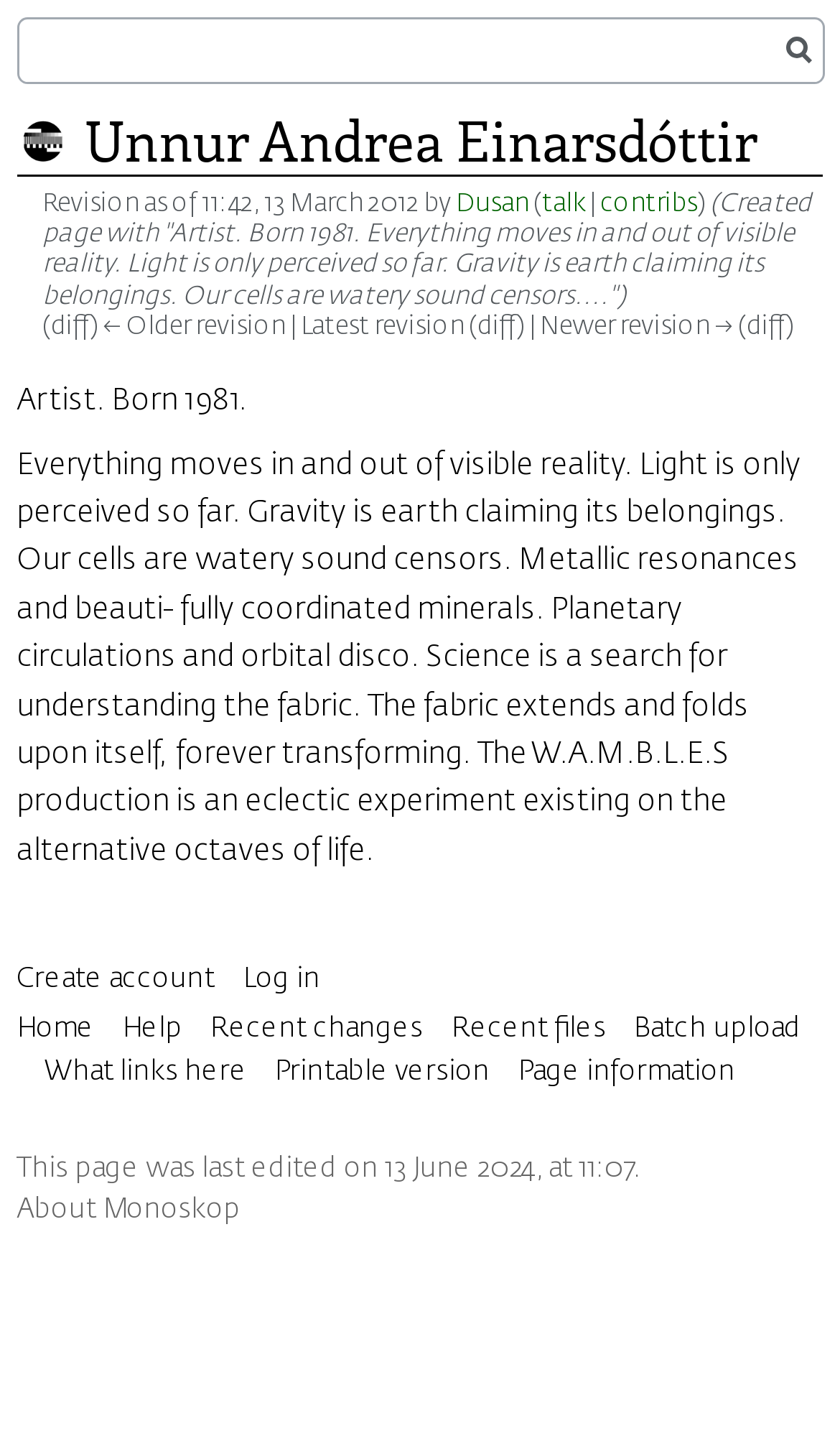Identify the bounding box coordinates of the area you need to click to perform the following instruction: "Learn about the author Unnur Andrea Einarsdóttir".

[0.02, 0.072, 0.98, 0.123]